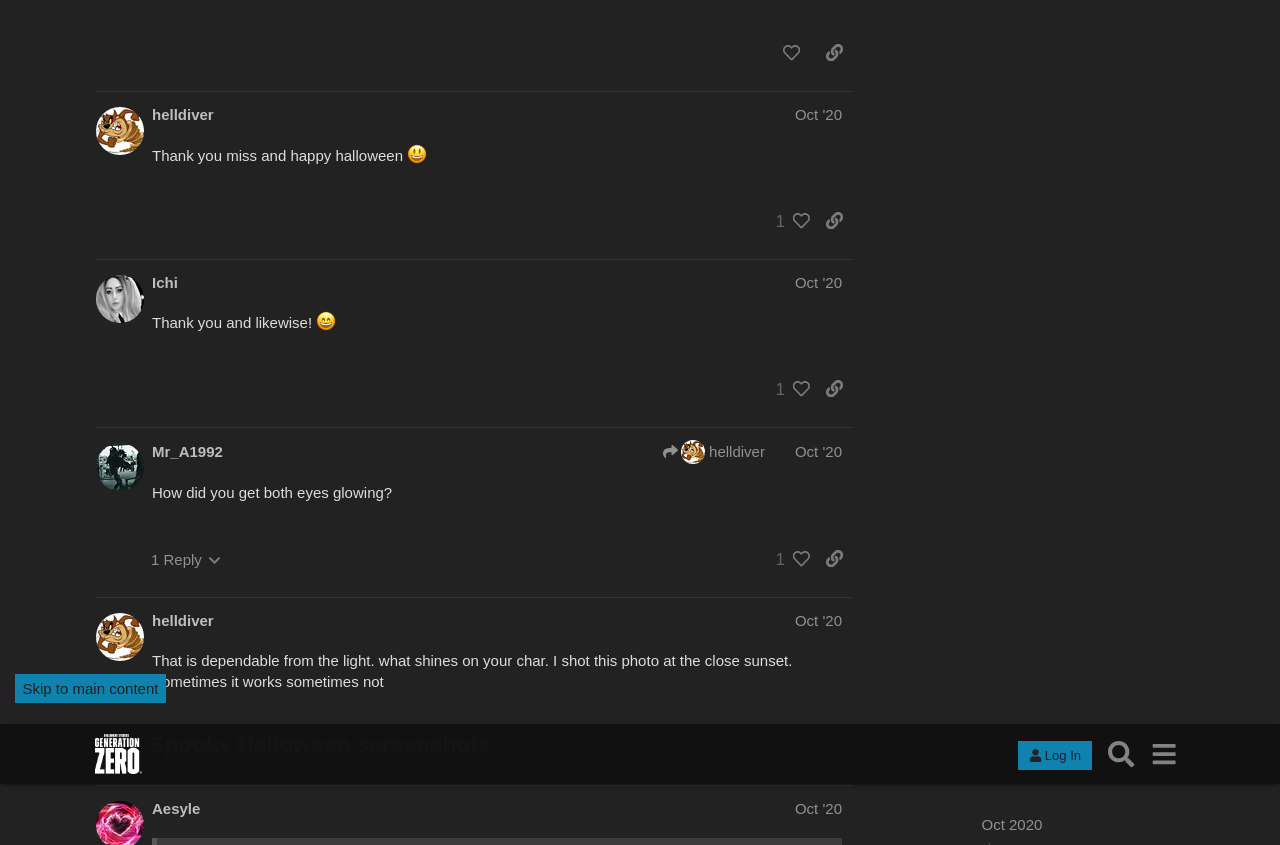Could you provide the bounding box coordinates for the portion of the screen to click to complete this instruction: "Share a link to this post"?

[0.637, 0.065, 0.666, 0.105]